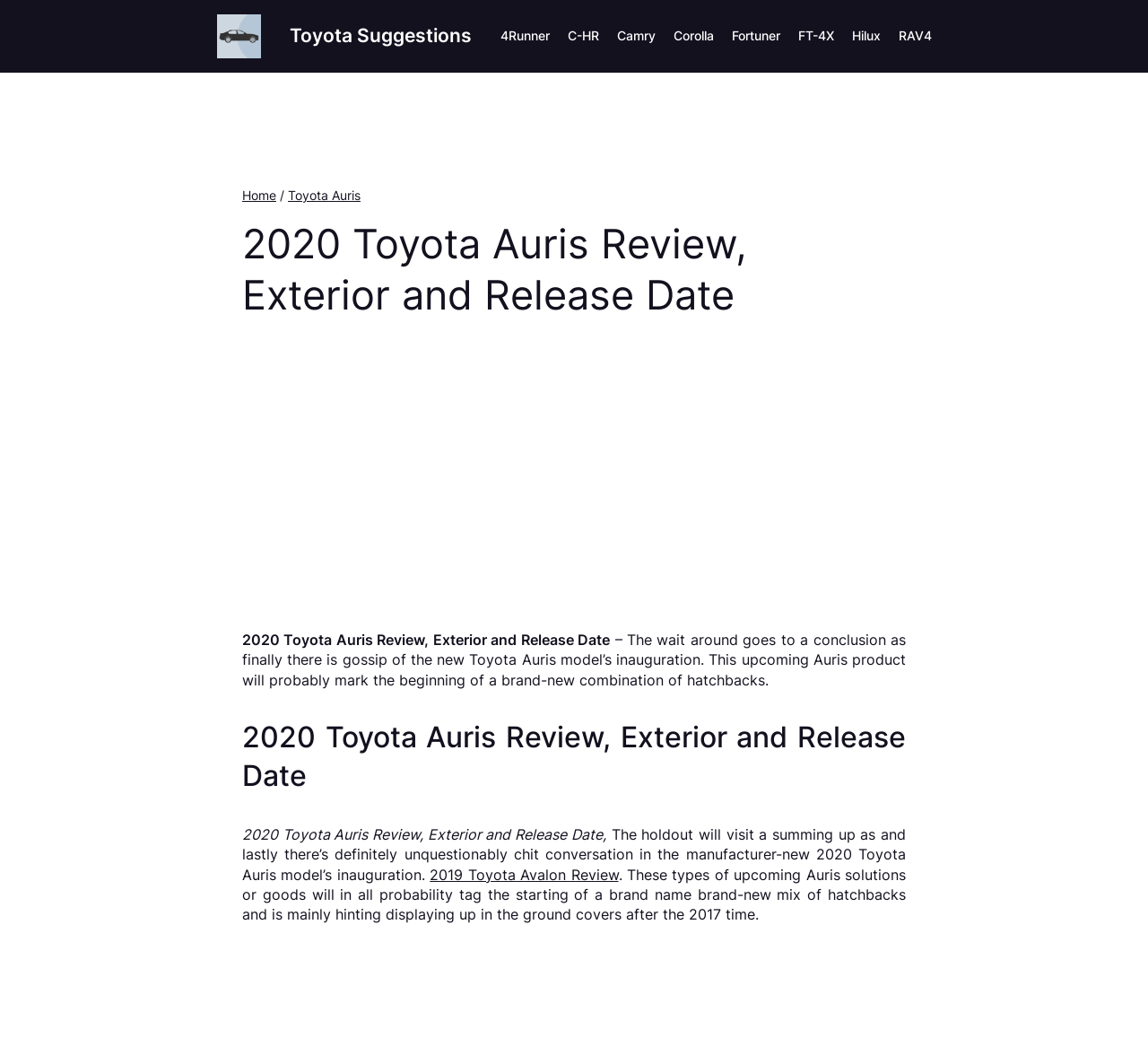Could you specify the bounding box coordinates for the clickable section to complete the following instruction: "Navigate to 4Runner"?

[0.436, 0.026, 0.479, 0.044]